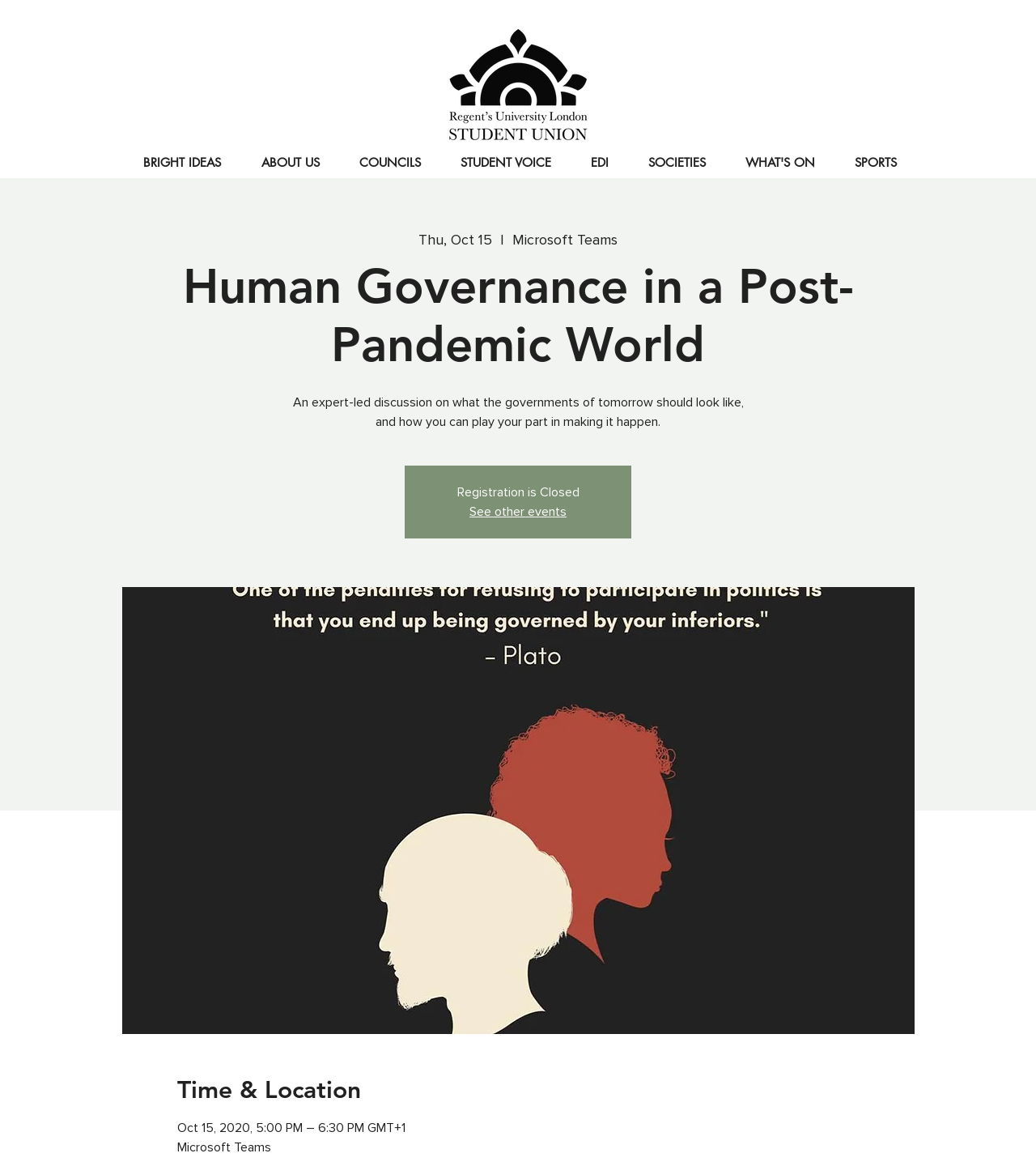Please identify the bounding box coordinates of the element I need to click to follow this instruction: "See other events".

[0.453, 0.432, 0.547, 0.446]